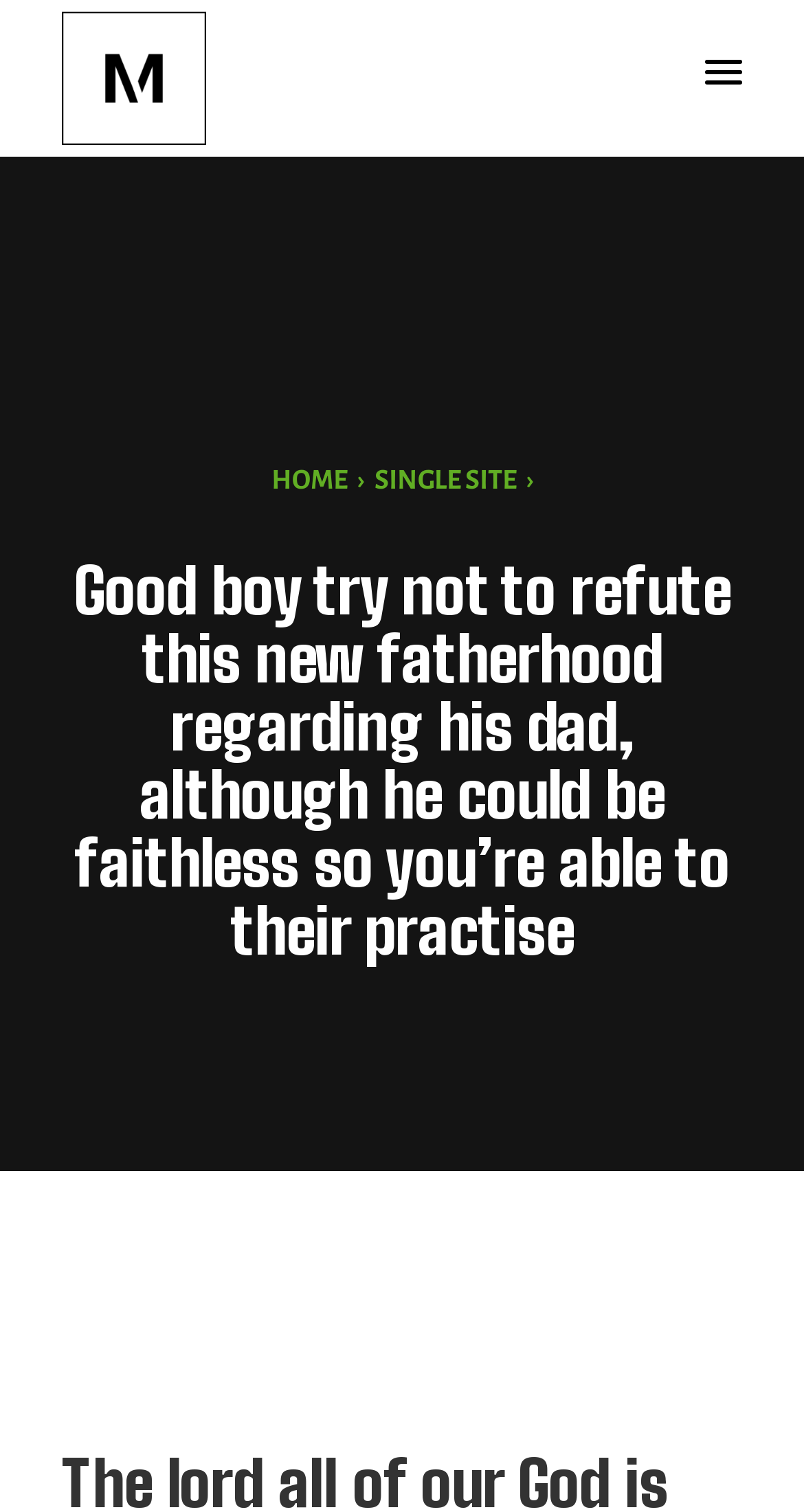Determine the main heading of the webpage and generate its text.

Good boy try not to refute this new fatherhood regarding his dad, although he could be faithless so you’re able to their practise